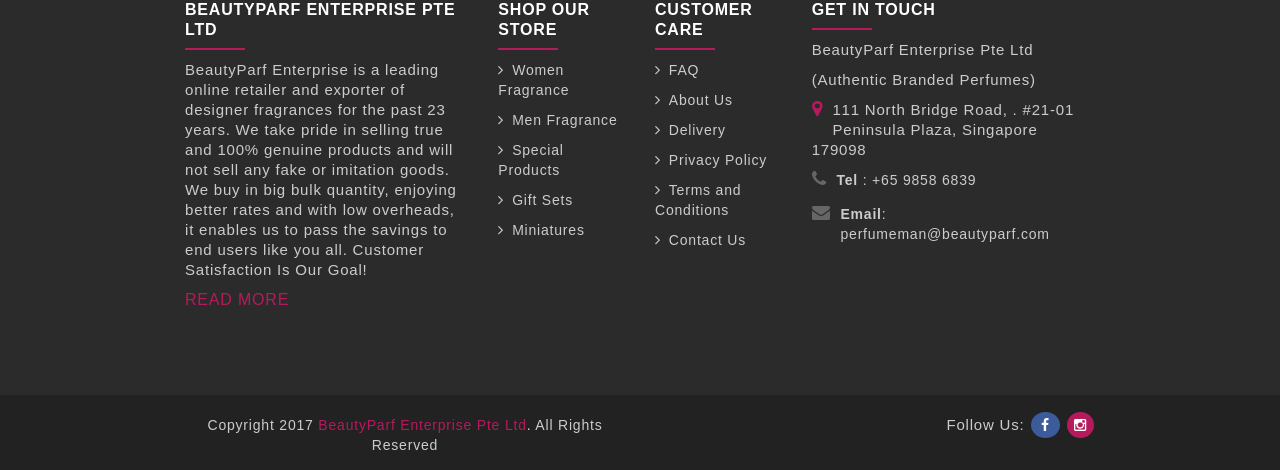Provide a brief response to the question below using one word or phrase:
What is the company's phone number?

+65 9858 6839